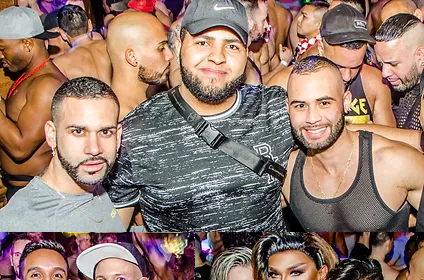Utilize the details in the image to give a detailed response to the question: What is the dominant color of the shirt worn by one of the men?

According to the caption, one of the men is wearing a textured black shirt, which implies that the dominant color of the shirt is black.